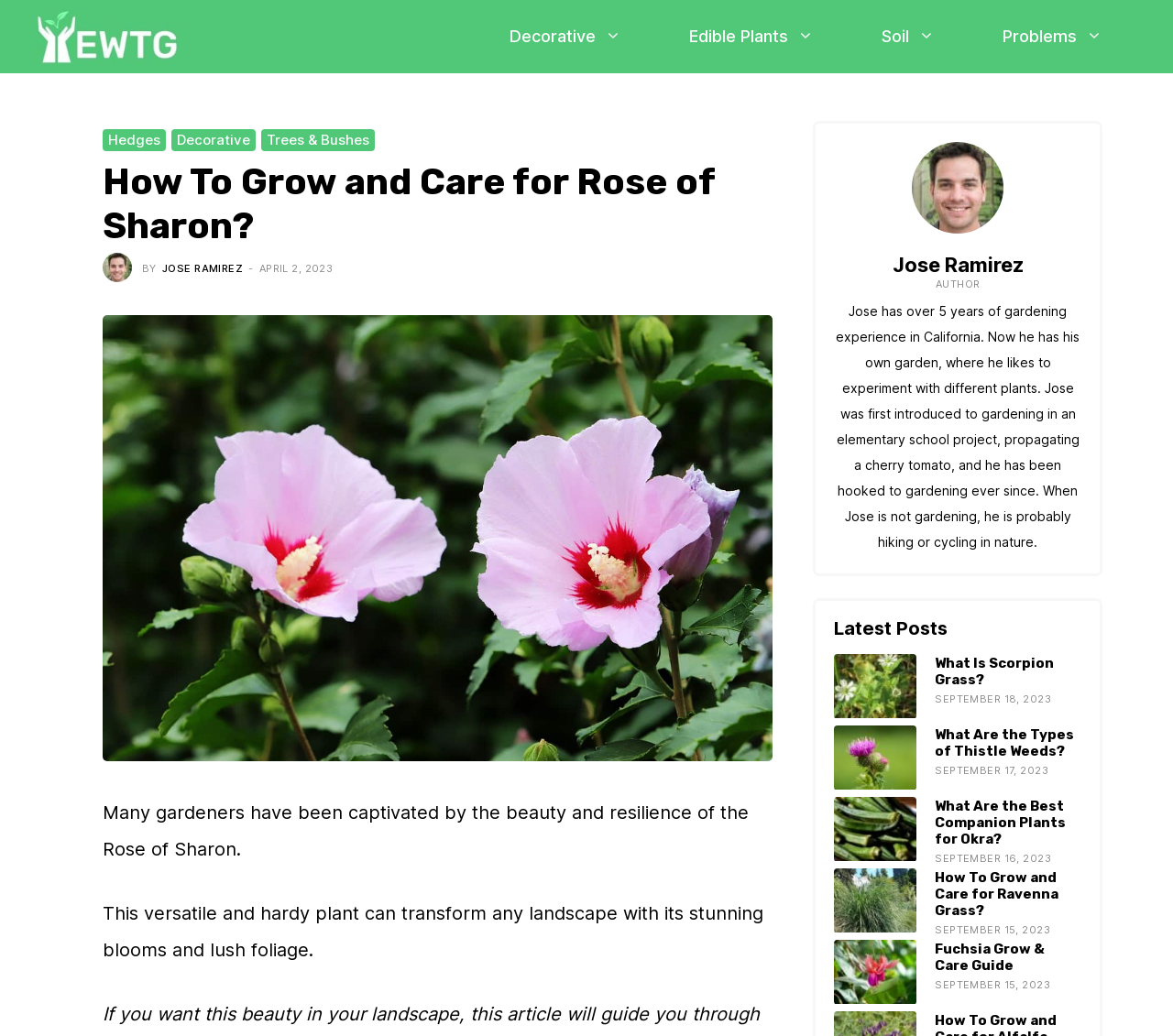Find the bounding box coordinates for the element that must be clicked to complete the instruction: "Check the author's profile". The coordinates should be four float numbers between 0 and 1, indicated as [left, top, right, bottom].

[0.797, 0.268, 0.835, 0.28]